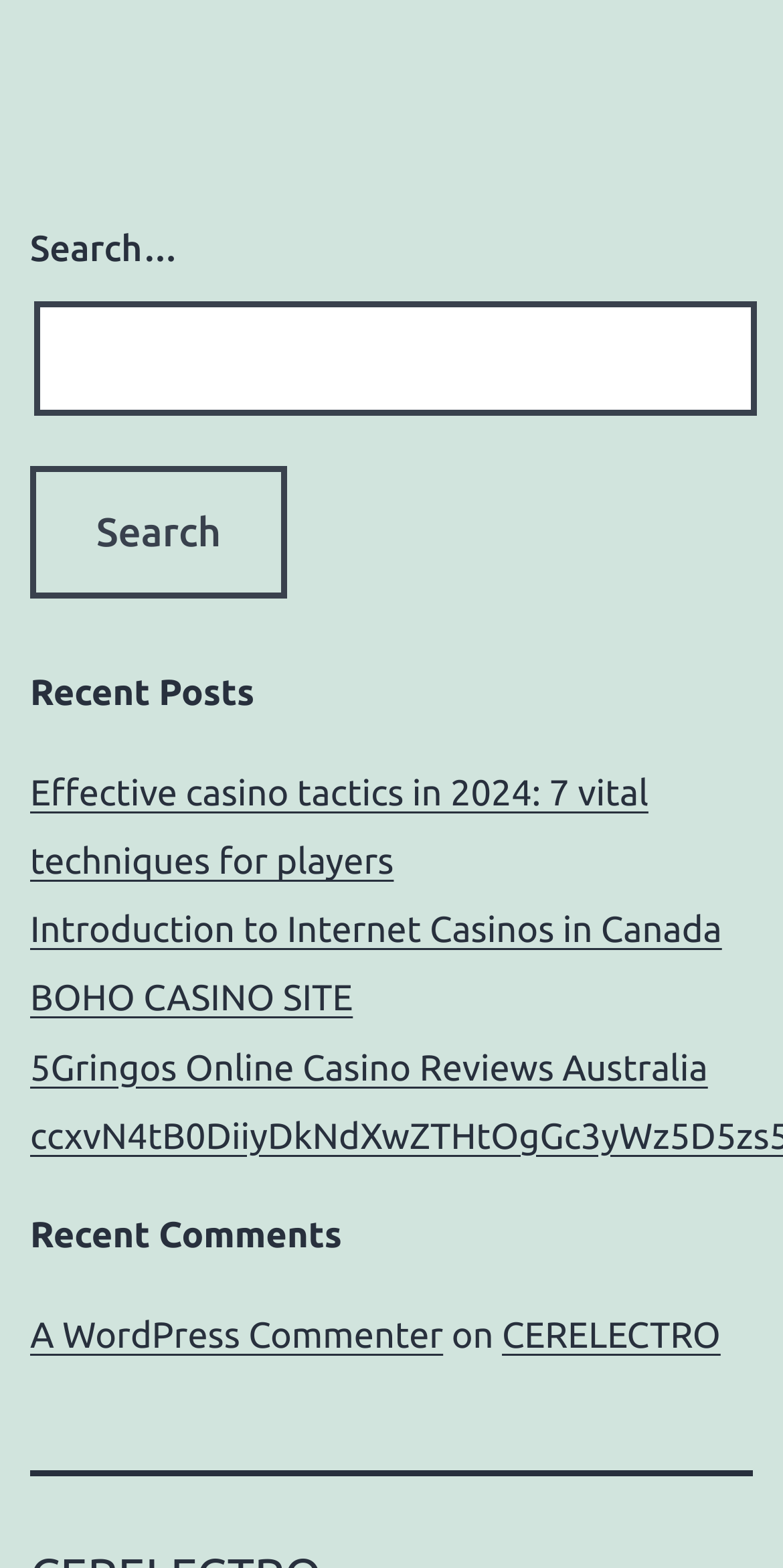Find the bounding box coordinates of the element I should click to carry out the following instruction: "Read Demi's story".

None